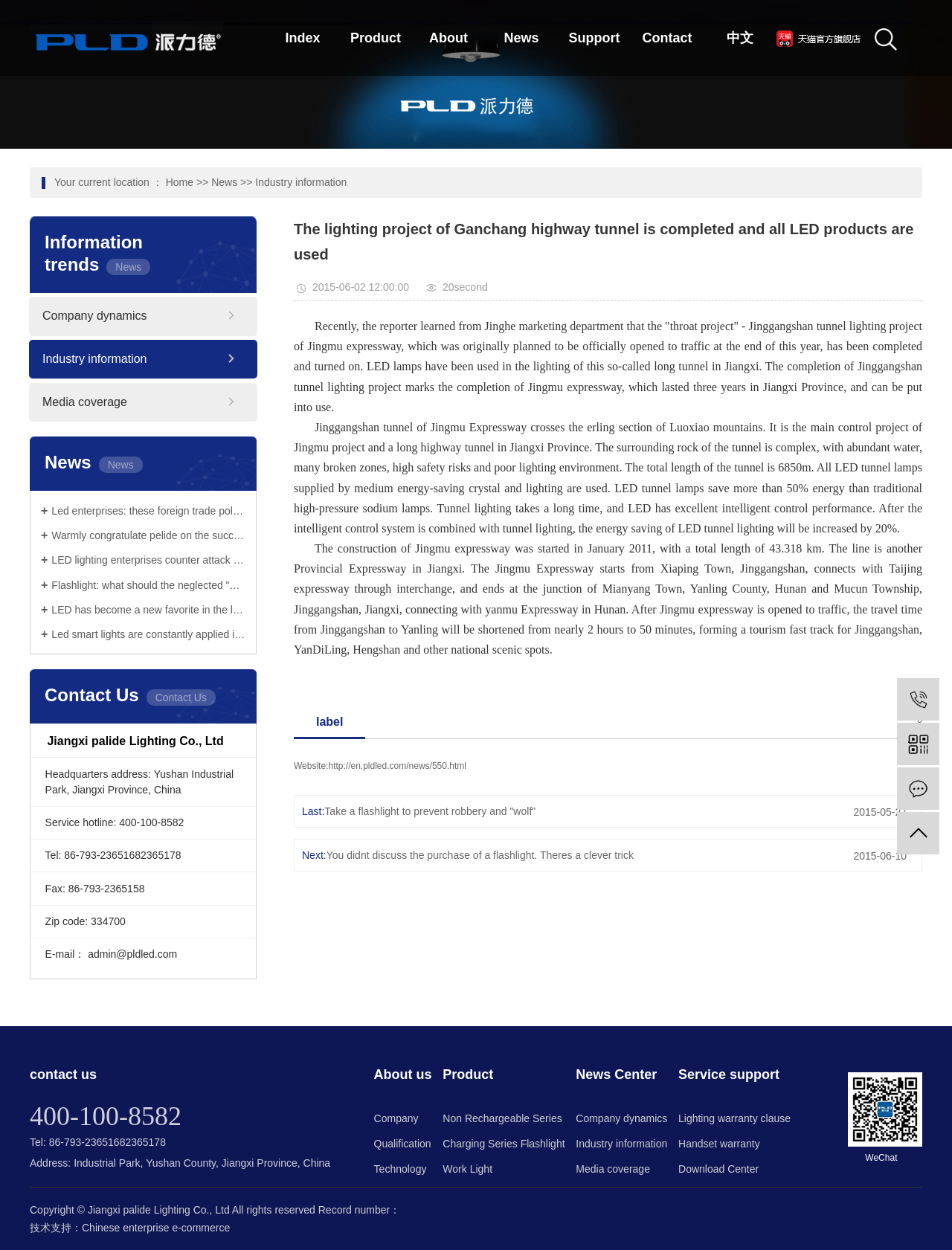Write a detailed summary of the webpage.

This webpage is about Jiangxi Palide Lighting Co., Ltd, a company that specializes in LED lighting products. At the top of the page, there is a banner image that spans the entire width of the page. Below the banner, there are several links to different sections of the website, including "Index", "Product", "About", "News", "Support", and "Contact".

On the left side of the page, there is a navigation menu with links to various sub-sections, including "Non Rechargeable Series", "Charging Series Flashlight", "Work Light", and "Headlights" under the "Product" category, and "Company dynamics", "Industry information", and "Media coverage" under the "News" category.

The main content of the page is divided into three sections. The first section is titled "Information trends" and features a list of news articles, including "Company dynamics", "Industry information", and "Media coverage". The second section is titled "News" and features a list of news articles with titles such as "Led enterprises: these foreign trade policies in early 2017 deserve attention!" and "LED lighting enterprises counter attack E-commerce".

The third section is titled "Contact Us" and features the company's contact information, including address, phone number, fax number, and email. There is also a heading that reads "The lighting project of Ganchang highway tunnel is completed and all LED products are used" and a paragraph of text that describes the project.

At the bottom of the page, there are several links to other pages on the website, including "Website:", "Last:", and "Next:". There is also a section that reads "About us" with links to "Company", "Qualification", and "Technology". Additionally, there is a section that reads "Product" with links to "Non Rechargeable Series", "Charging Series Flashlight", and "Work Light".